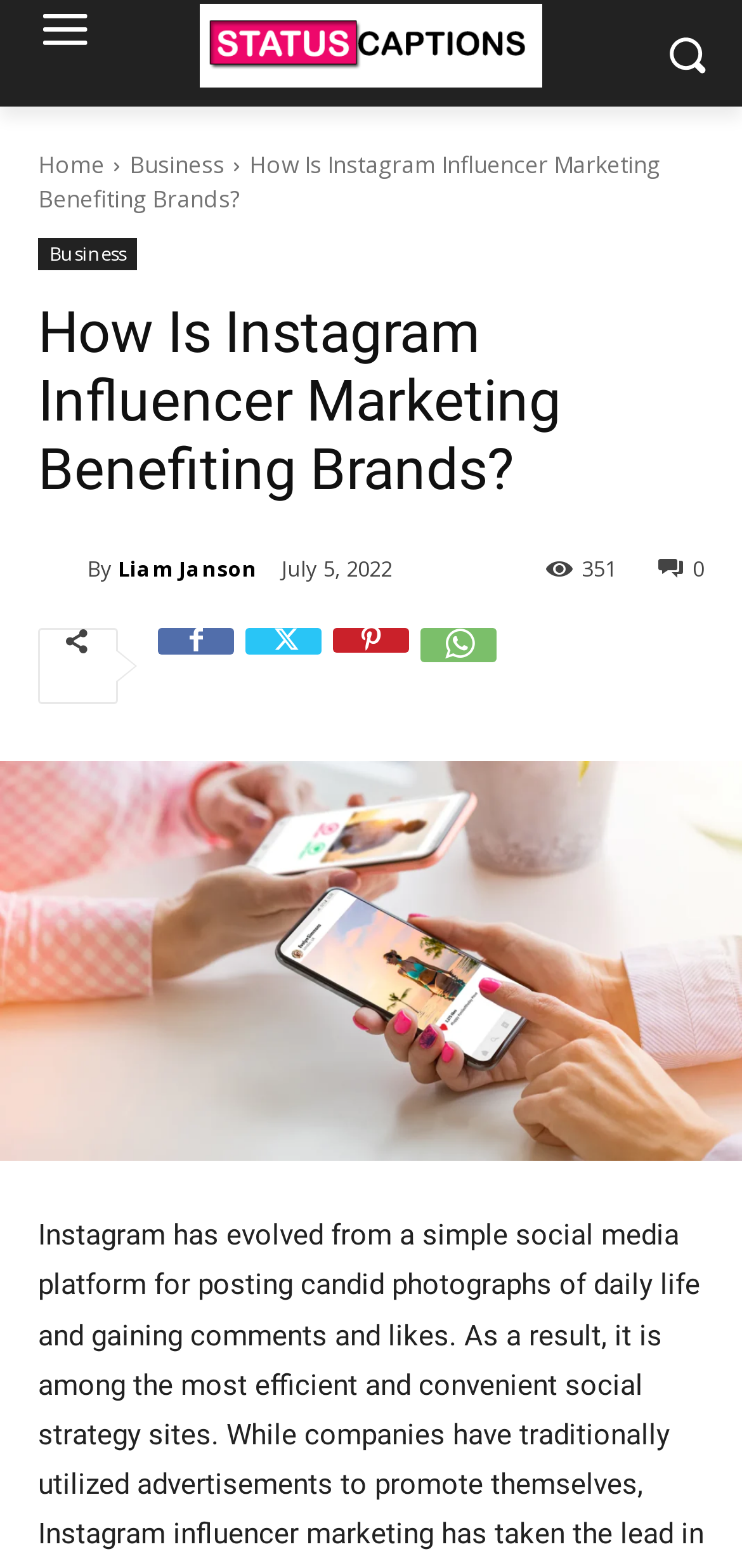Find the bounding box coordinates for the element that must be clicked to complete the instruction: "Go to home page". The coordinates should be four float numbers between 0 and 1, indicated as [left, top, right, bottom].

[0.051, 0.095, 0.141, 0.115]